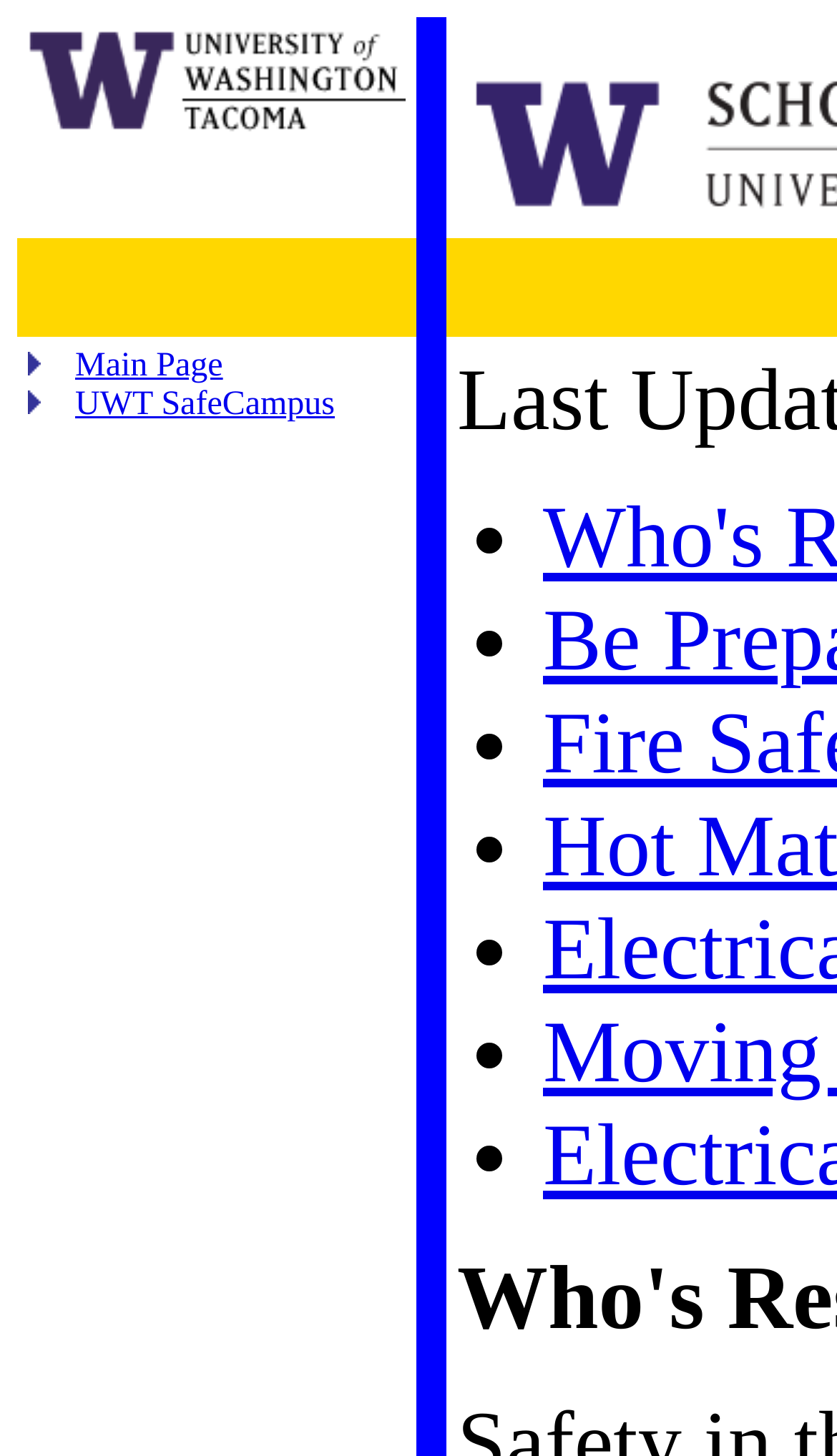Detail the various sections and features of the webpage.

The webpage is about Lab Safety, with a prominent link at the top left corner, accompanied by a small image. To the right of this link, there is a blank table cell. Below the top section, there is a table with two rows, each containing a link and an image. The first link is labeled "Main Page" and the second link is labeled "UWT SafeCampus". 

On the right side of the page, there is a list of six bullet points, each represented by a "•" symbol, stacked vertically. The list starts from the middle of the page and extends towards the bottom. There are no other notable elements or text on the page.